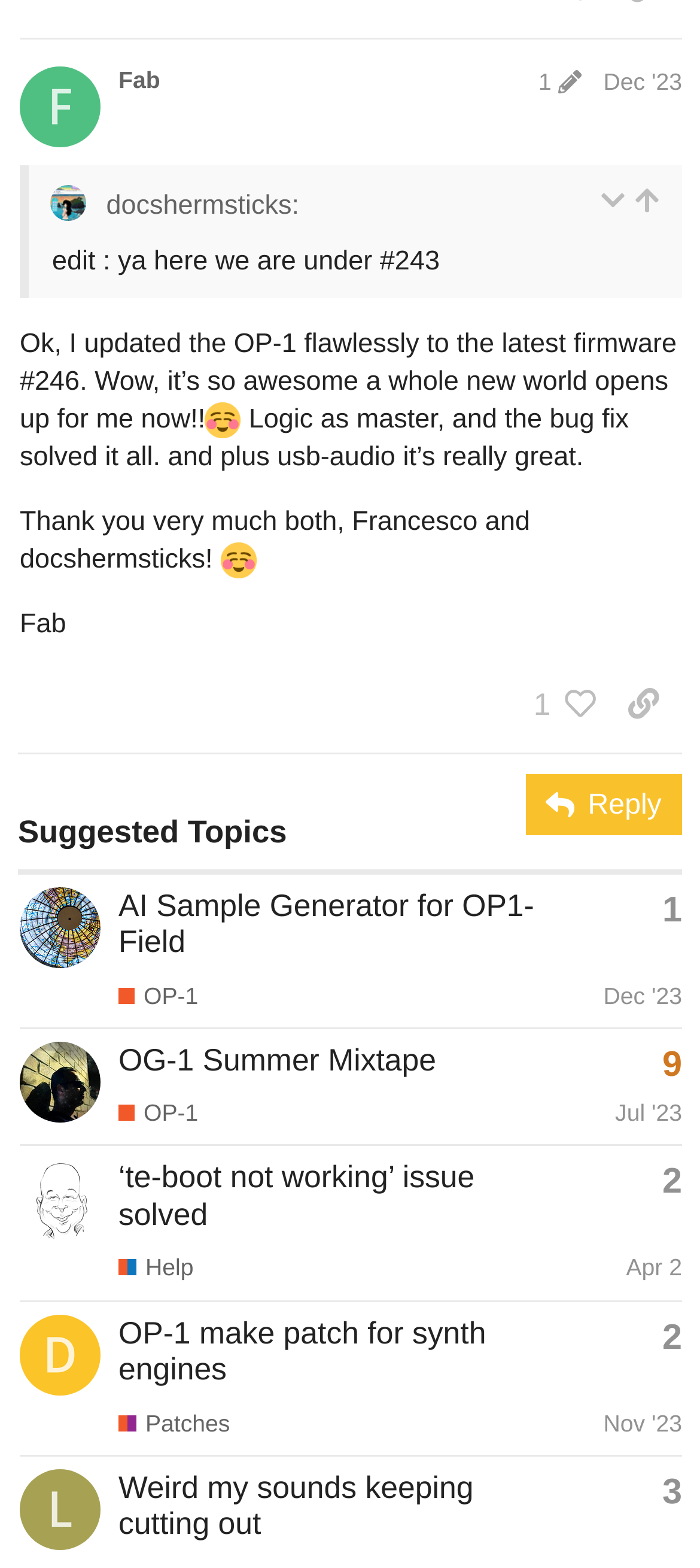What is the topic of the post below 'Gambler AI Sample Generator for OP1-Field'?
Please provide a detailed and comprehensive answer to the question.

The topic of the post below 'Gambler AI Sample Generator for OP1-Field' is 'rephazer OG-1 Summer Mixtape', which can be found in the gridcell below the 'Gambler AI Sample Generator for OP1-Field' topic.